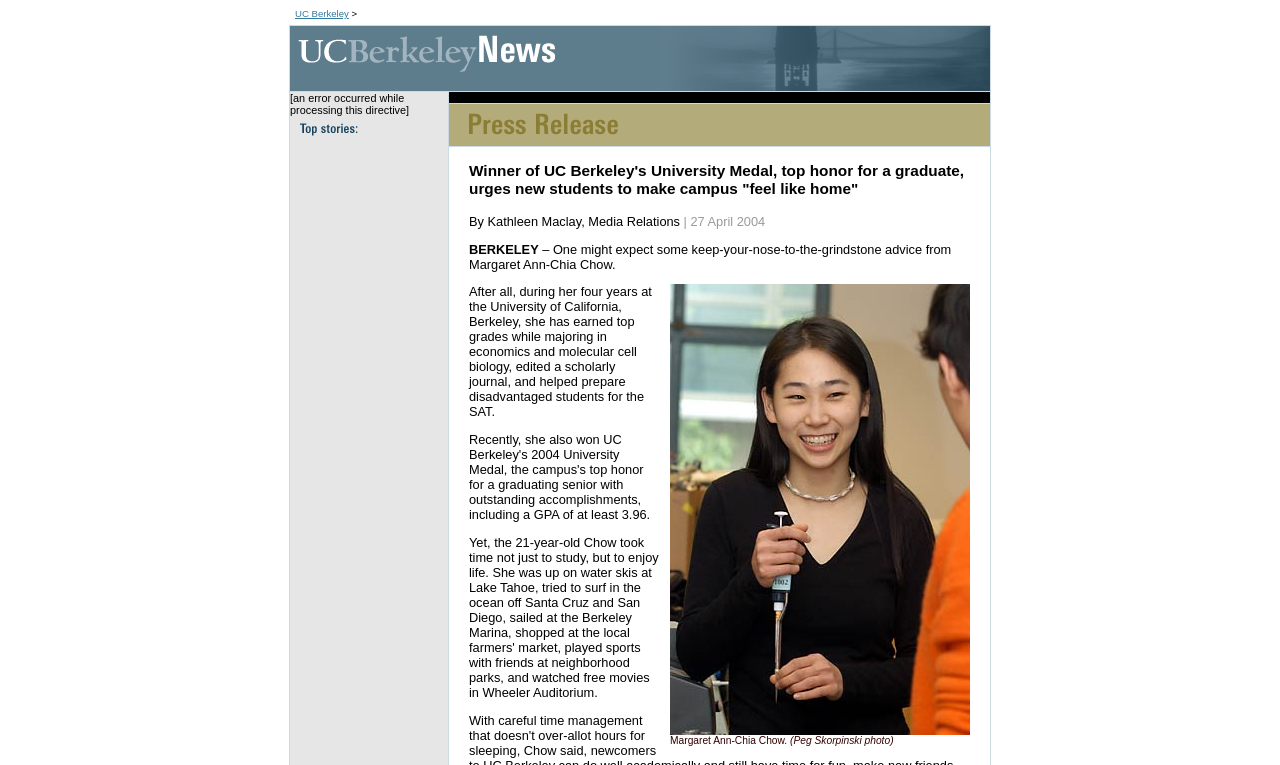What is the bounding box coordinate of the region containing the text about Margaret Ann-Chia Chow's achievements?
By examining the image, provide a one-word or phrase answer.

[0.366, 0.372, 0.509, 0.548]